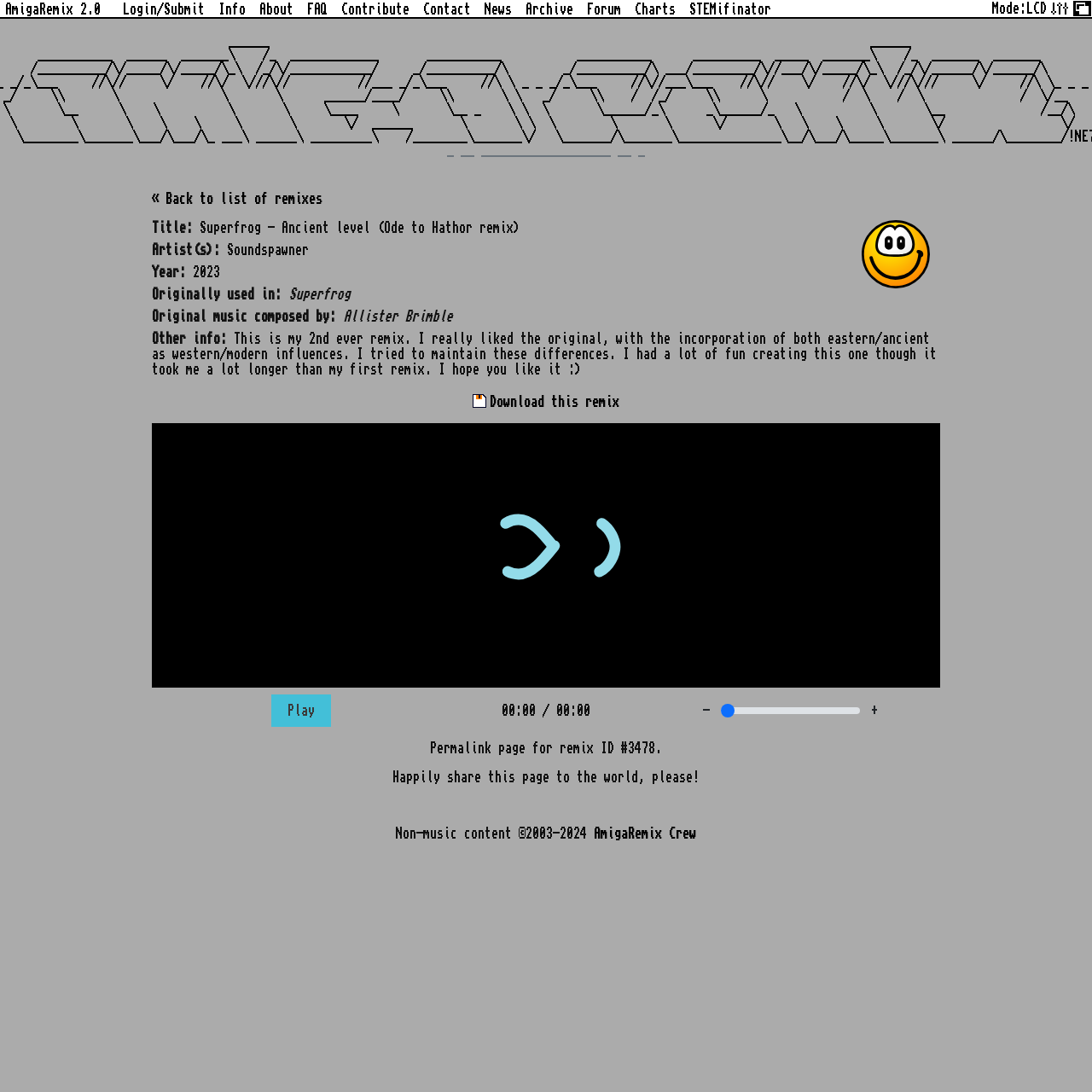Please determine the bounding box coordinates of the element's region to click in order to carry out the following instruction: "Adjust the volume". The coordinates should be four float numbers between 0 and 1, i.e., [left, top, right, bottom].

[0.66, 0.641, 0.788, 0.66]